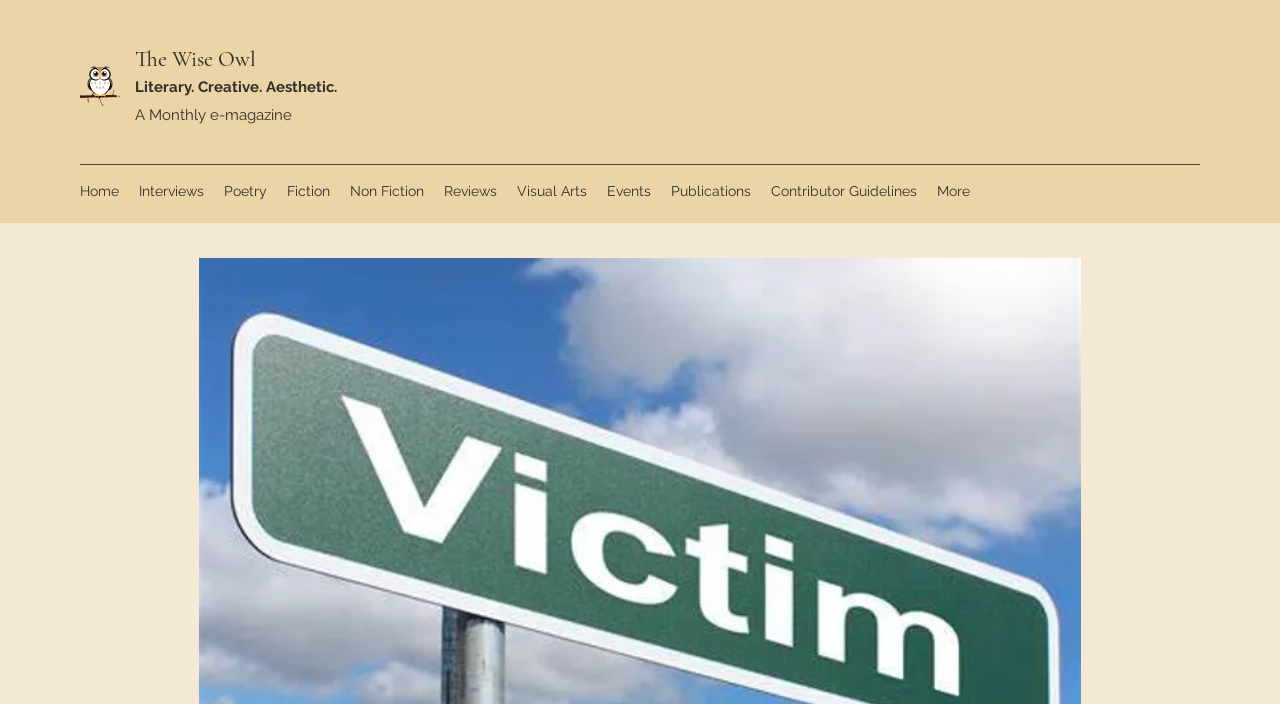Is the website a personal blog or a publication?
Refer to the screenshot and answer in one word or phrase.

Publication